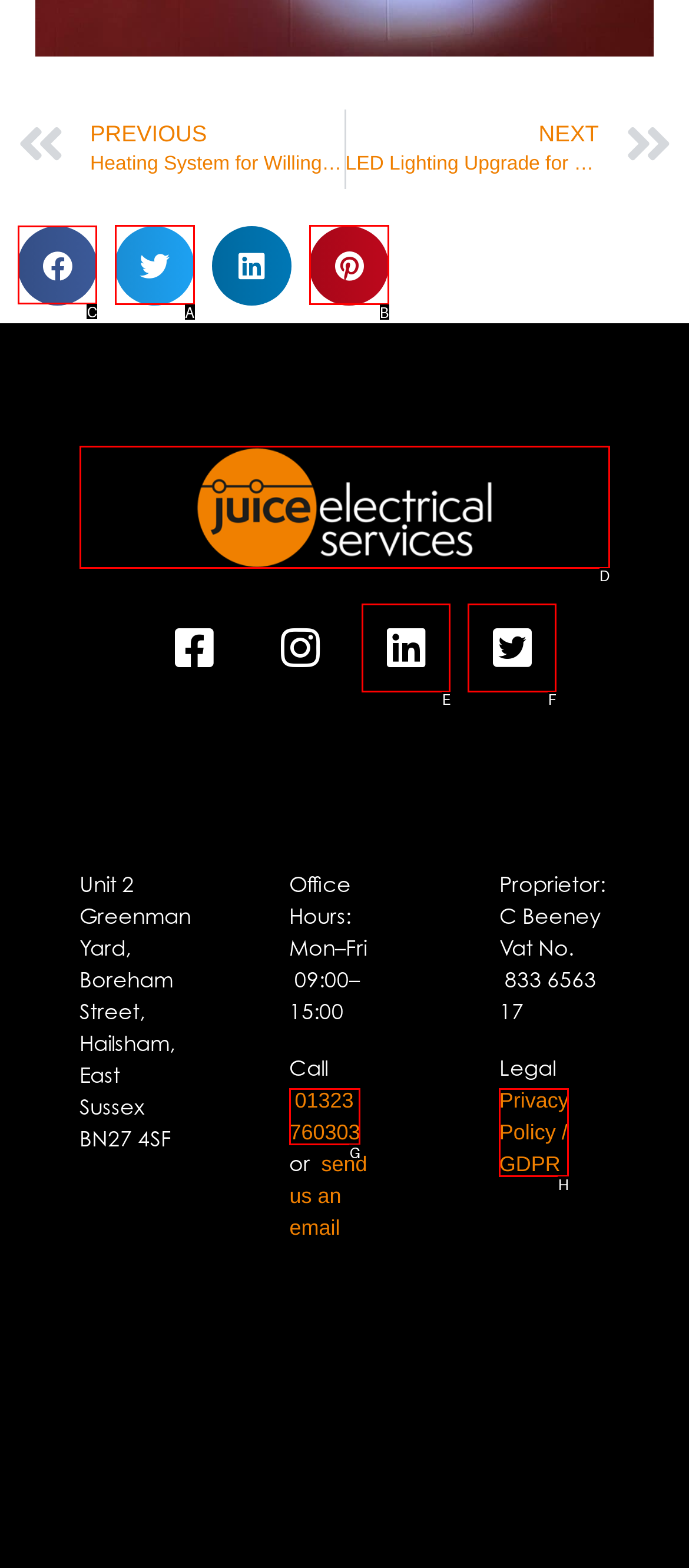Find the HTML element to click in order to complete this task: Check the privacy policy
Answer with the letter of the correct option.

None